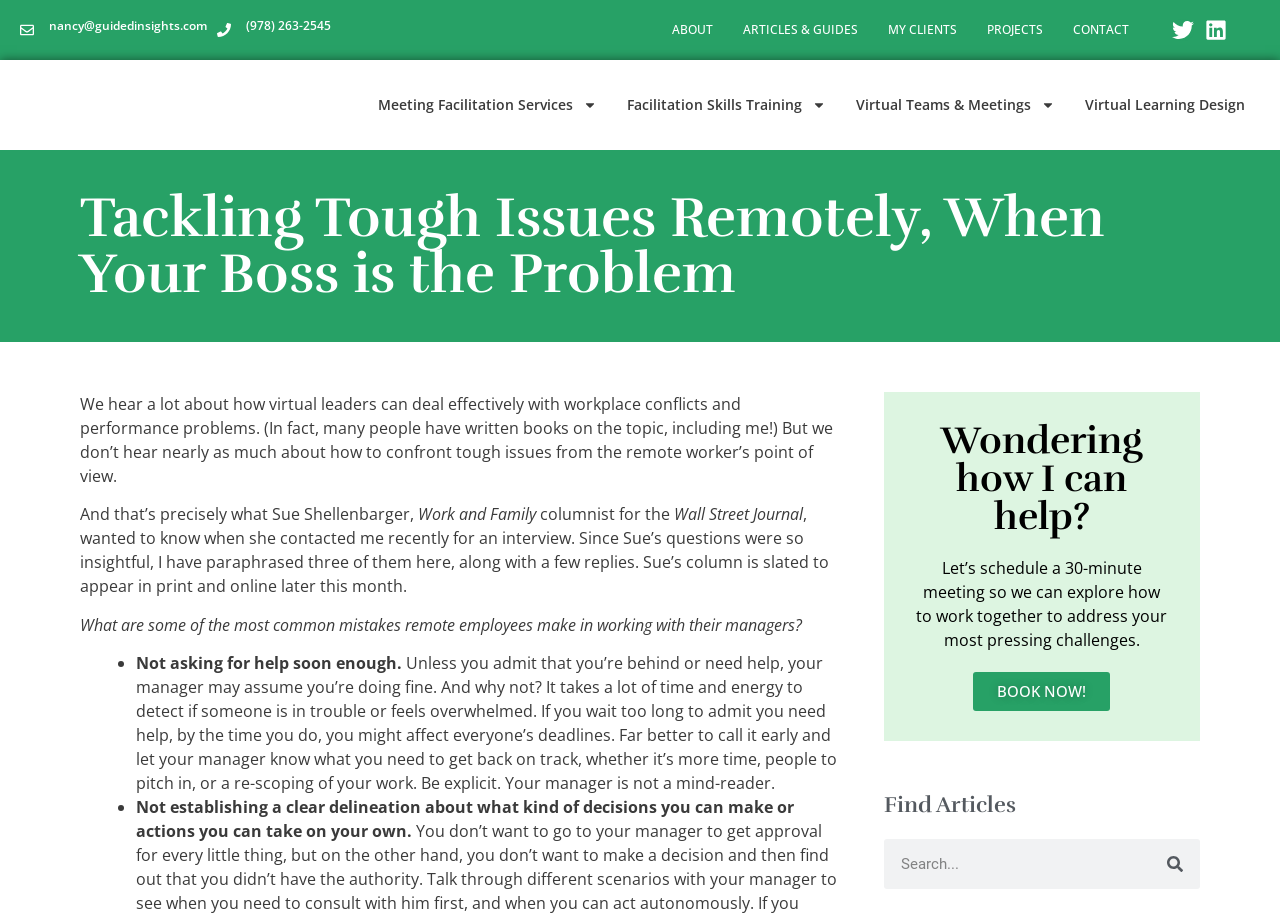Find the bounding box coordinates for the area that must be clicked to perform this action: "Search for articles".

[0.691, 0.918, 0.938, 0.972]